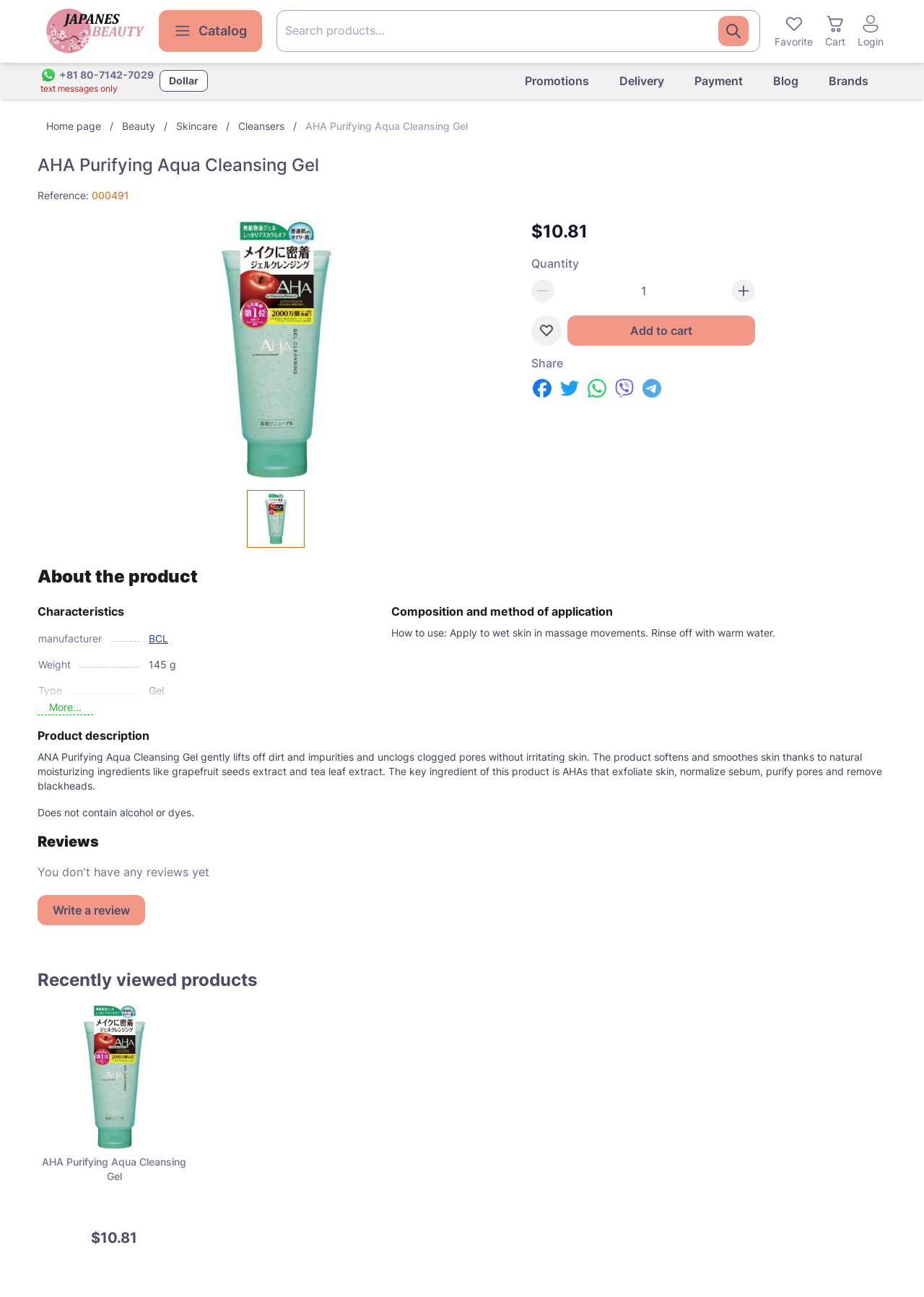Determine the title of the webpage and give its text content.

AHA Purifying Aqua Cleansing Gel